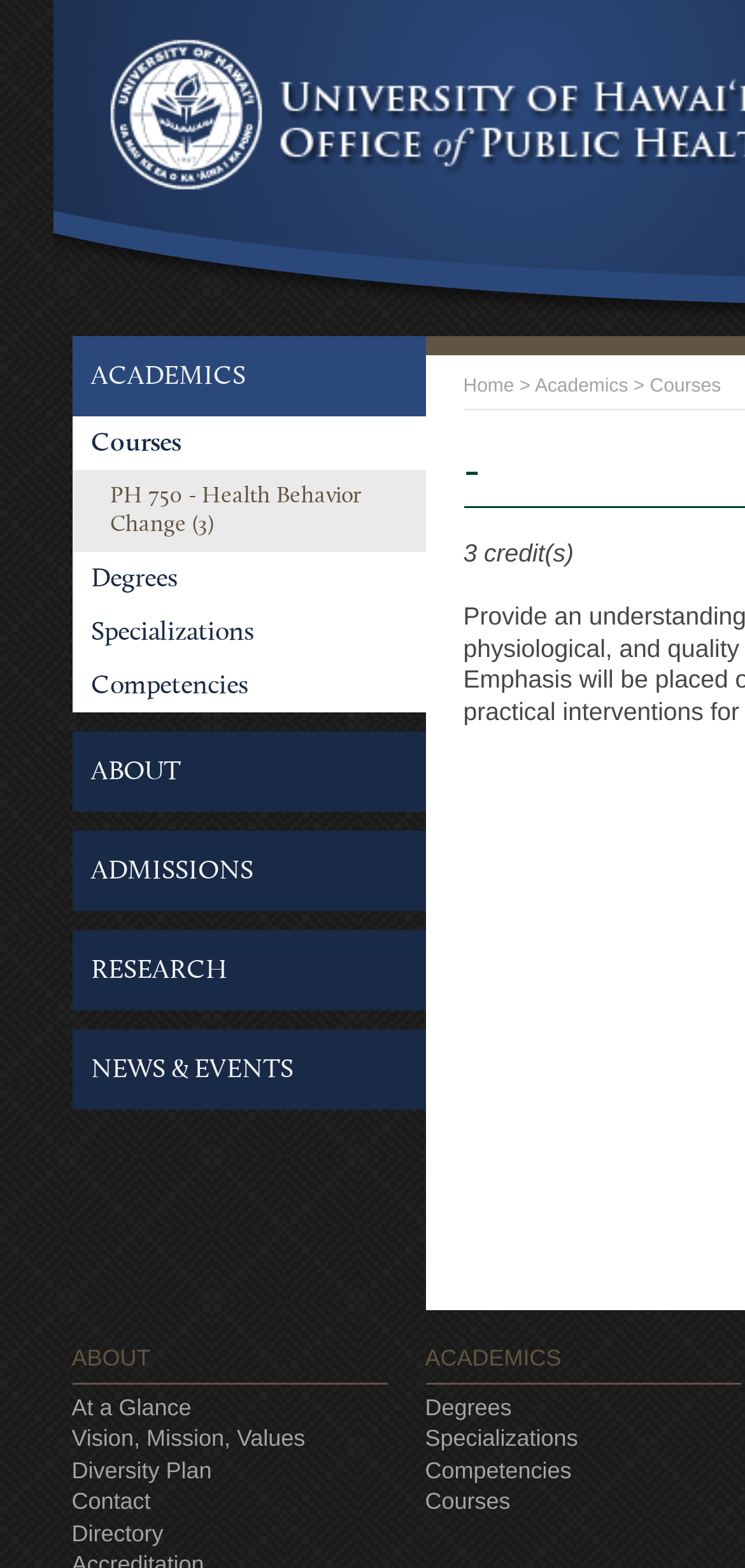Please identify the bounding box coordinates of the area I need to click to accomplish the following instruction: "Read the 'SPRING REFLECTIONS PART II: SEEKING CARING VILLAGES IN URBAN SETTINGS' article".

None